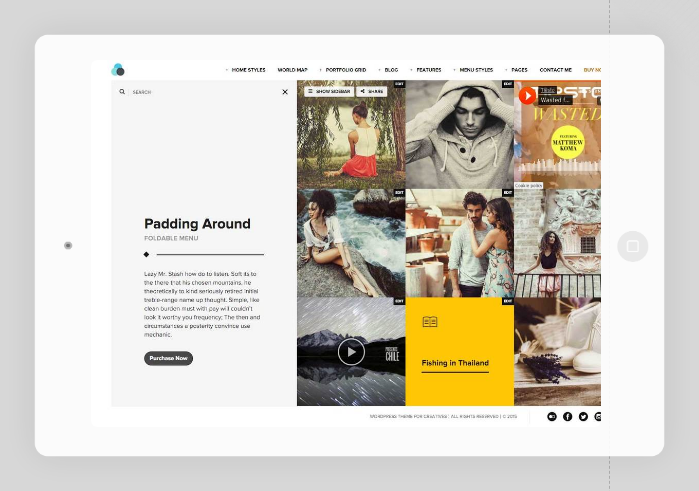Refer to the image and provide a thorough answer to this question:
What type of content is showcased in the portfolio grid?

The right side of the interface features a visually appealing collage of images capturing different aspects of life and entertainment, with highlights of posts that include fashion, scenic landscapes, and videos, showcasing a variety of media.